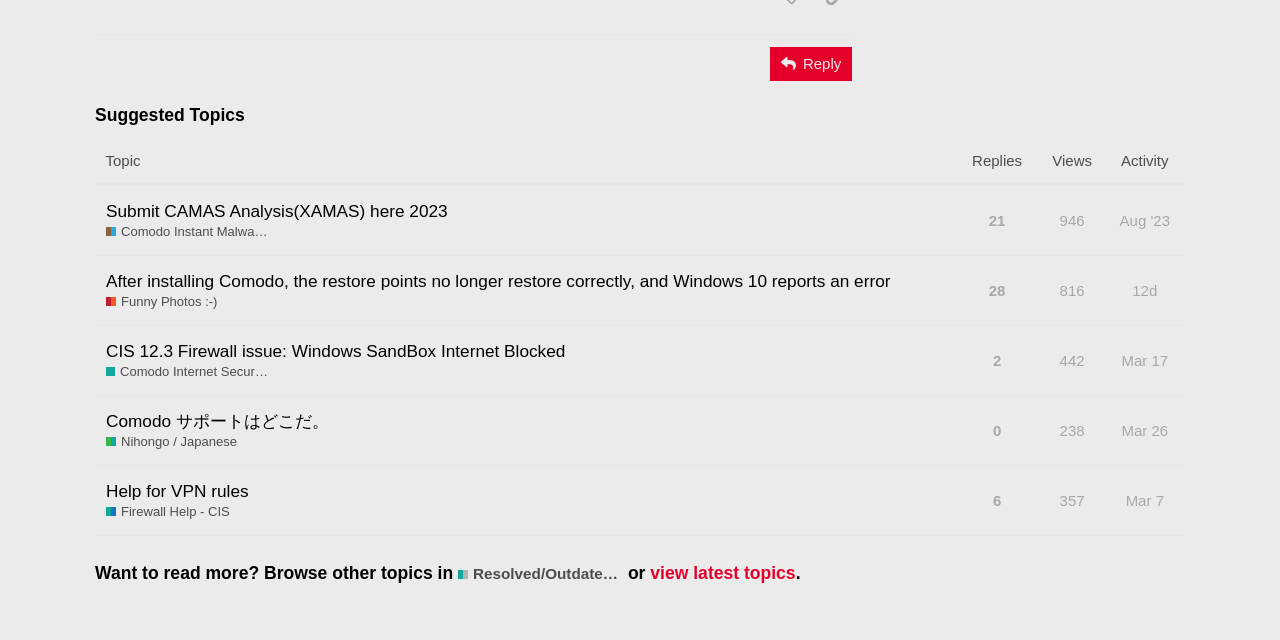Find the bounding box of the UI element described as: "Aug '23". The bounding box coordinates should be given as four float values between 0 and 1, i.e., [left, top, right, bottom].

[0.871, 0.307, 0.918, 0.38]